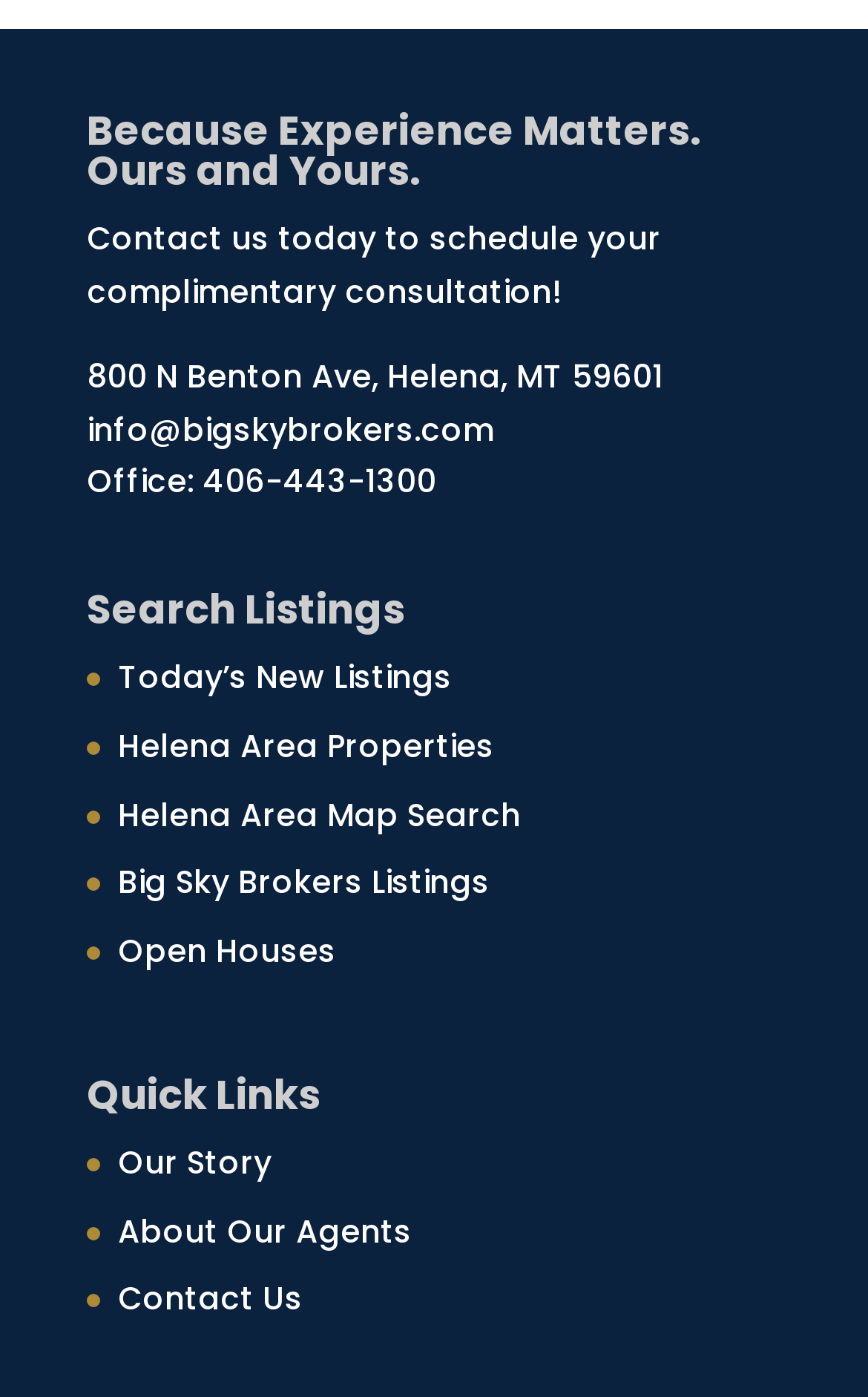Please identify the bounding box coordinates of the clickable area that will fulfill the following instruction: "Search for today's new listings". The coordinates should be in the format of four float numbers between 0 and 1, i.e., [left, top, right, bottom].

[0.136, 0.469, 0.521, 0.501]